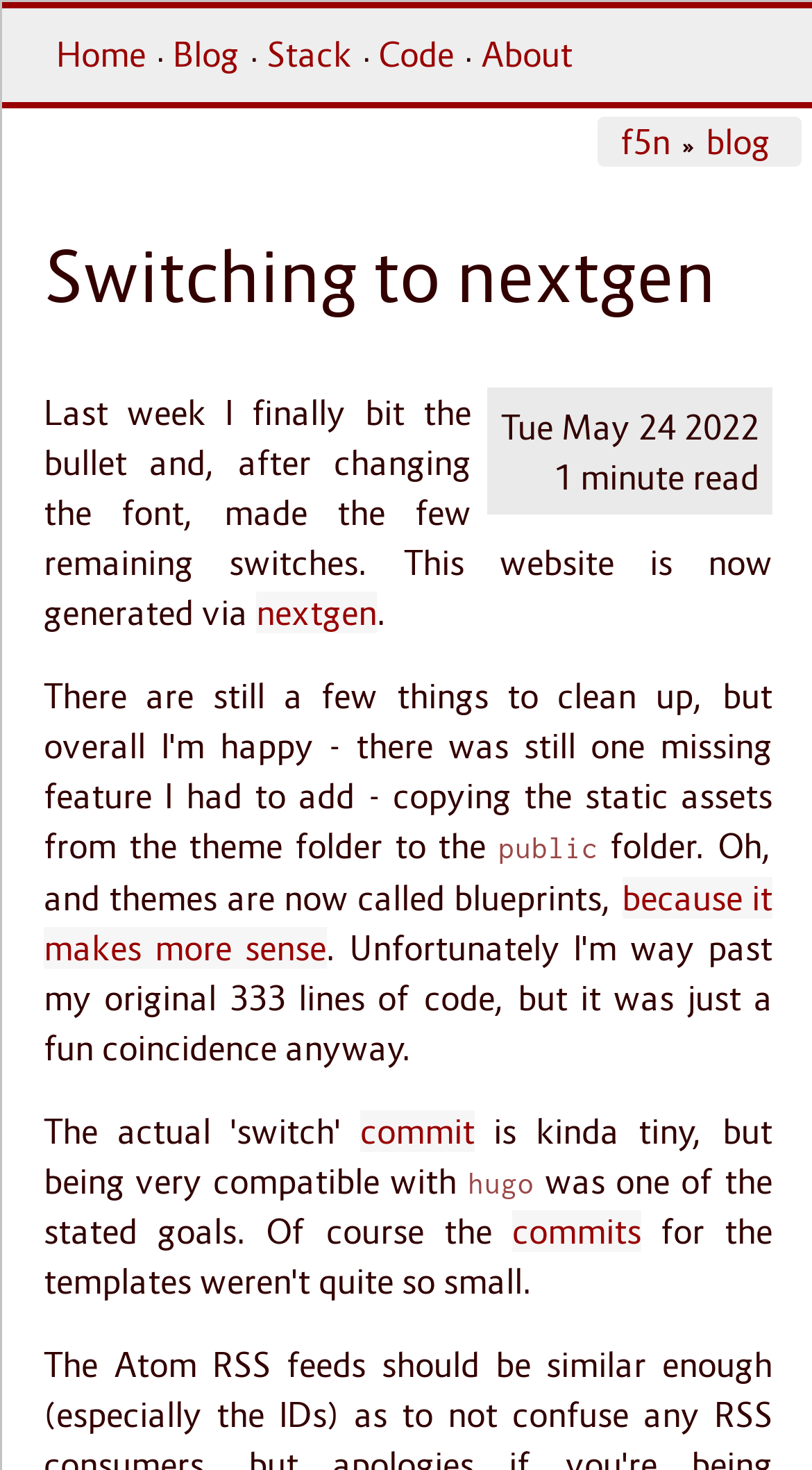Pinpoint the bounding box coordinates of the element to be clicked to execute the instruction: "visit nextgen".

[0.315, 0.403, 0.464, 0.431]